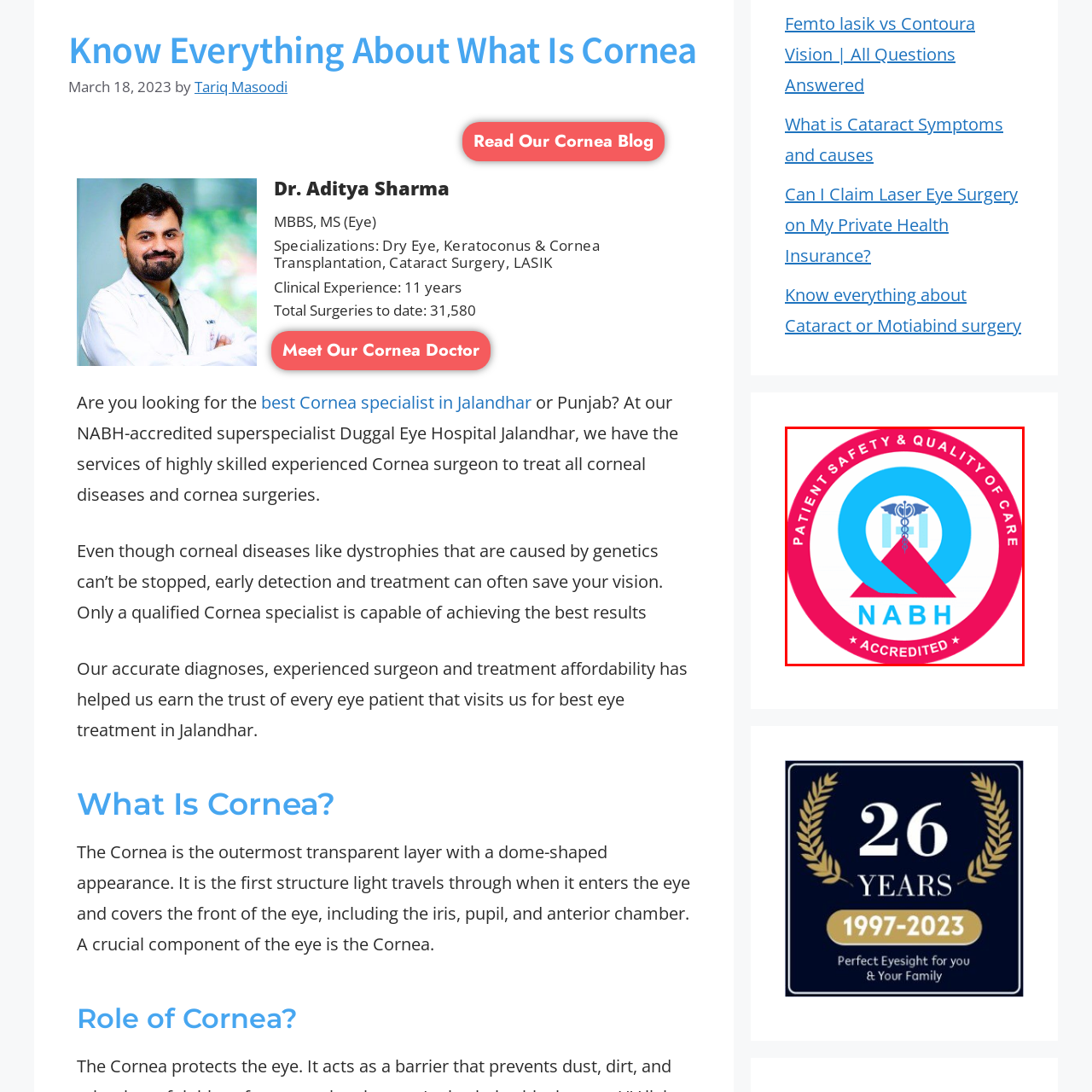Give a detailed caption for the image that is encased within the red bounding box.

This image features the official accreditation logo of the National Accreditation Board for Hospitals & Healthcare Providers (NABH). The circular emblem prominently displays a dual-color design, combining a vibrant blue and red palette. In the center, a stylized medical symbol, representing patient safety and quality of care, is flanked by two architectural structures, signifying the accredited healthcare facility. The text "NABH ACCREDITED" encircles the emblem, emphasizing the importance of recognized standards in healthcare. This accreditation reflects a commitment to excellence in medical service delivery, ensuring that patients receive safe and high-quality care.